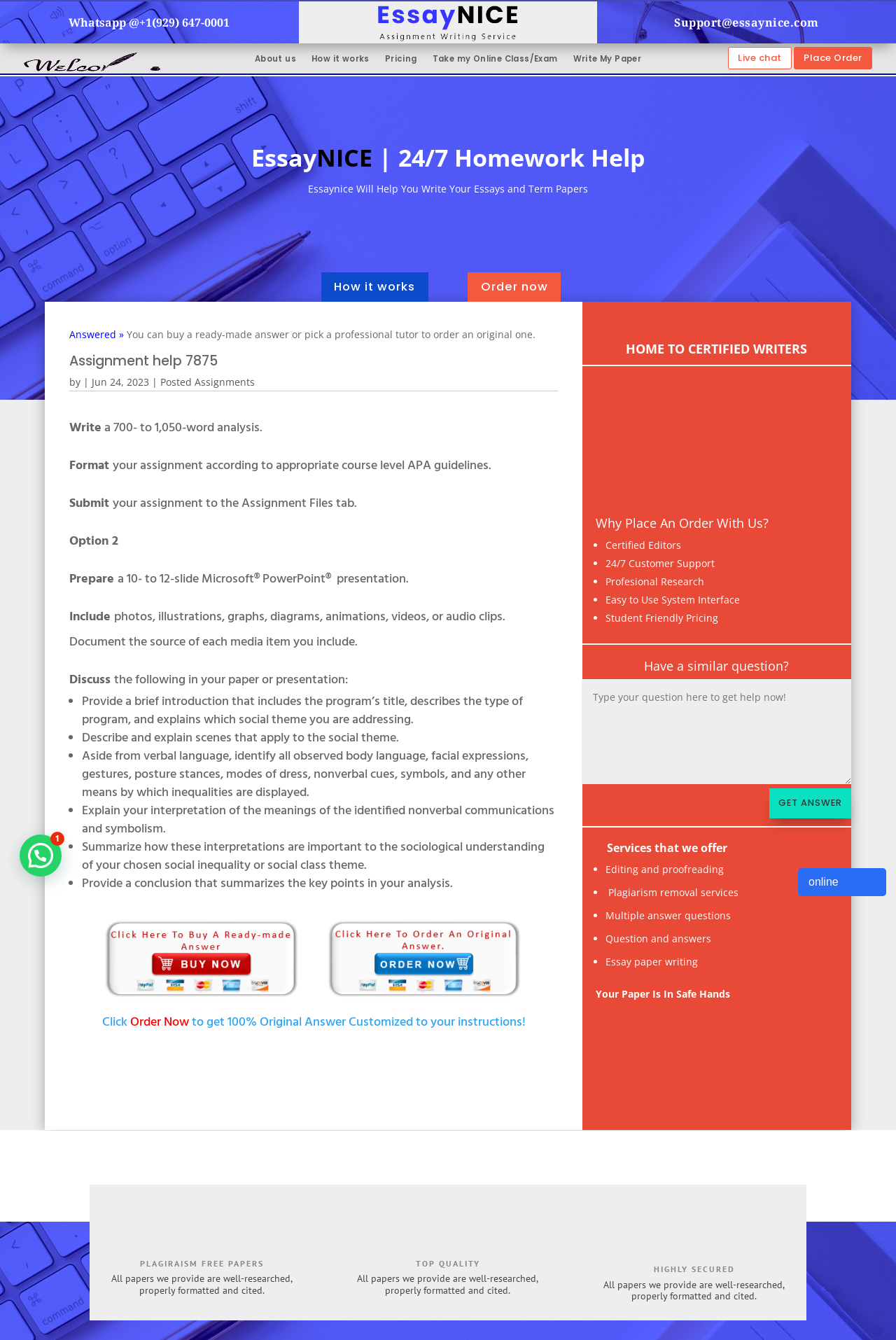Pinpoint the bounding box coordinates of the element that must be clicked to accomplish the following instruction: "Click the 'Live chat' link". The coordinates should be in the format of four float numbers between 0 and 1, i.e., [left, top, right, bottom].

[0.813, 0.035, 0.884, 0.052]